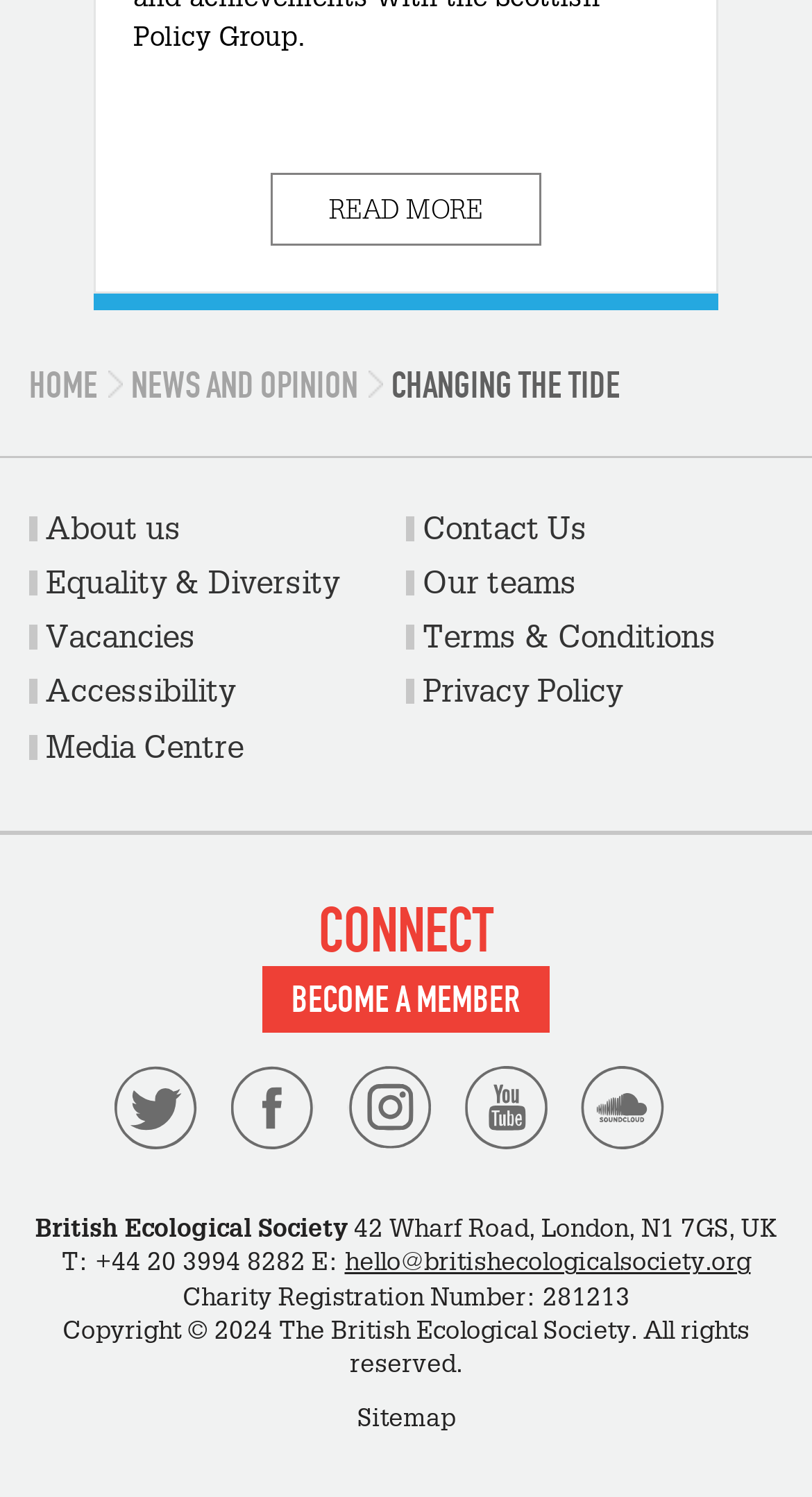What is the name of the organization?
Please give a detailed and elaborate answer to the question.

I found the answer by looking at the StaticText element with the text 'British Ecological Society' at coordinates [0.044, 0.81, 0.428, 0.831]. This text is likely to be the name of the organization as it is prominently displayed on the webpage.